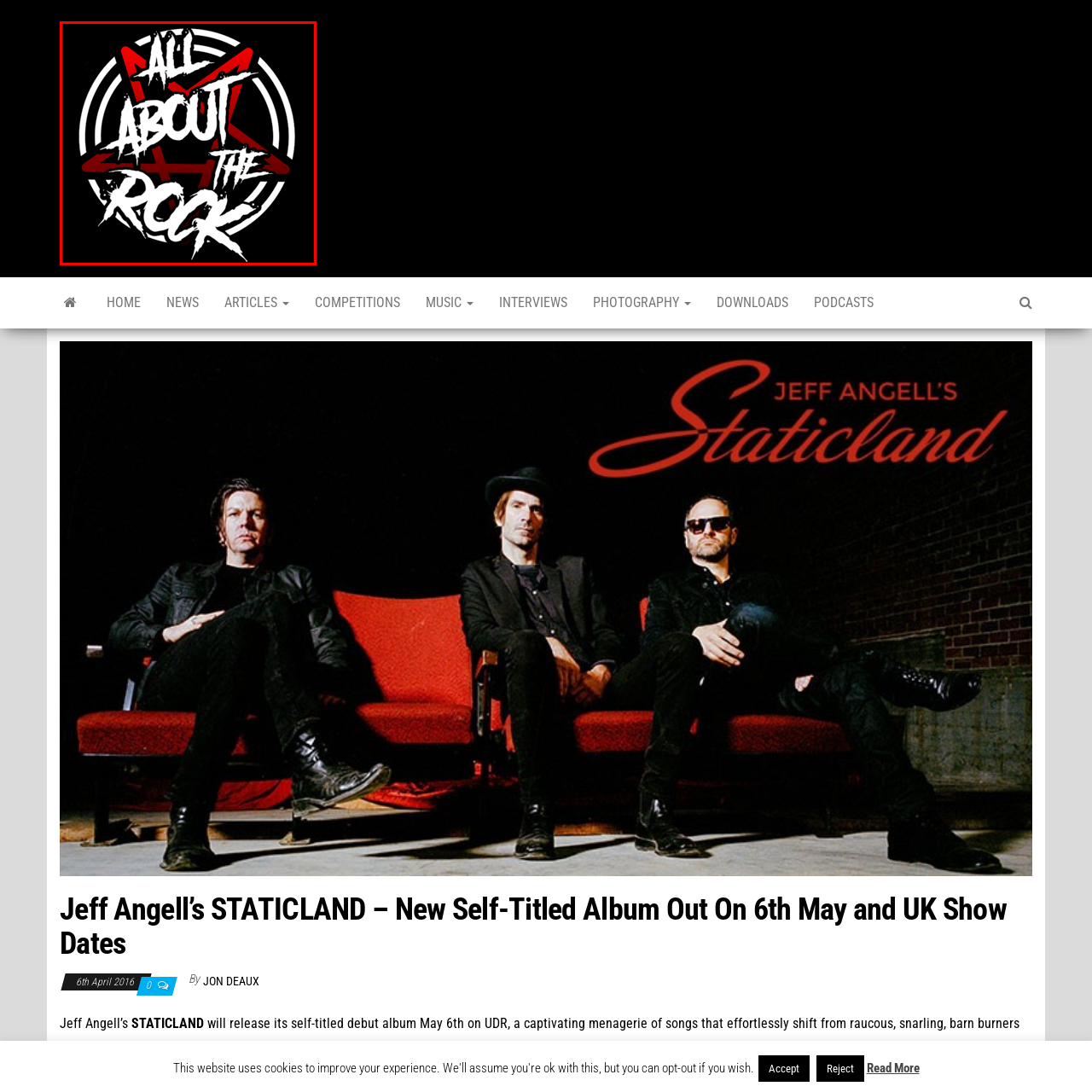Describe extensively the contents of the image within the red-bordered area.

The image features a bold and dynamic logo for "All About The Rock," a platform dedicated to rock music. The design incorporates a prominent red pentagram set against a circular black and white background, enhancing its edgy aesthetic. The text "ALL ABOUT THE ROCK" is rendered in an expressive, graffiti-like font, emphasizing the vibrant and rebellious spirit of rock culture. This logo represents the passion and community surrounding rock music, capturing the essence of the genre and its fans. With the tagline housed within the graphic, the image effectively conveys a sense of excitement and energy associated with rock music and its lively scene.